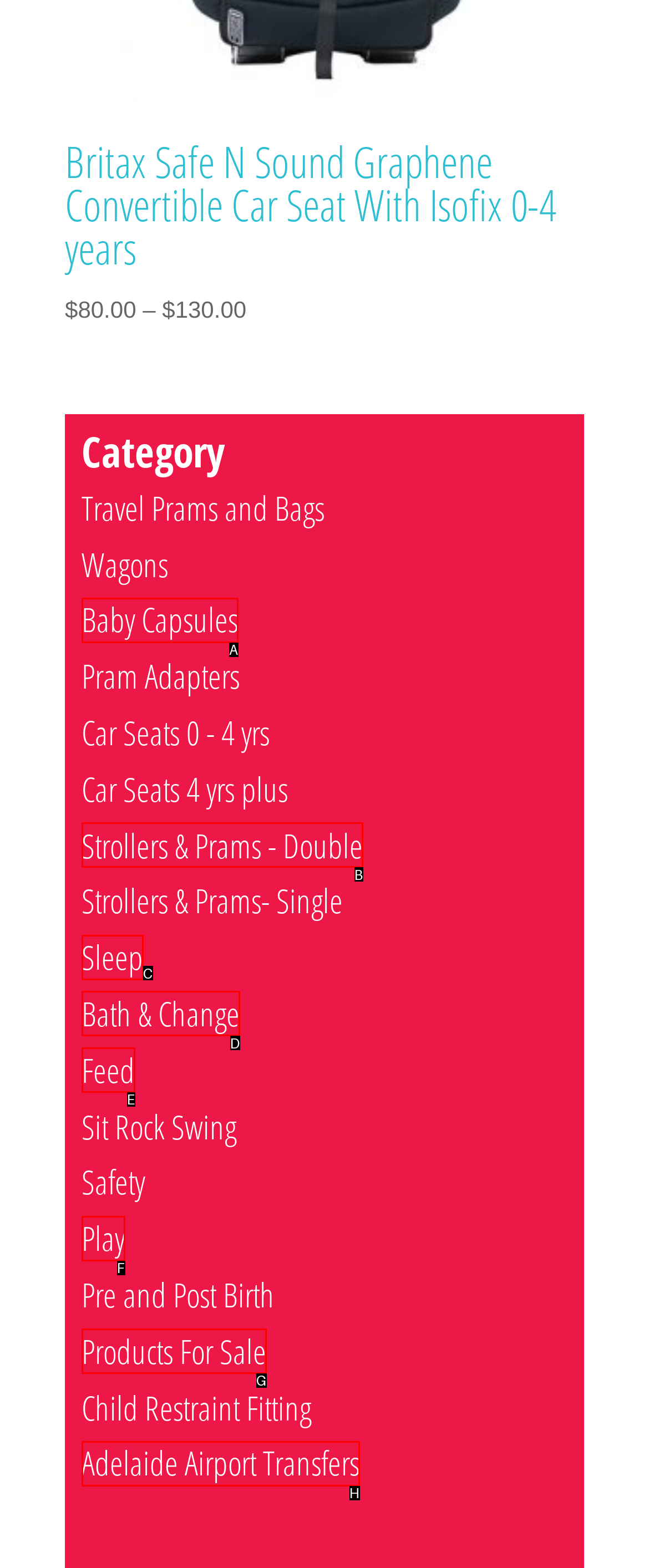Select the letter of the HTML element that best fits the description: Sleep
Answer with the corresponding letter from the provided choices.

C